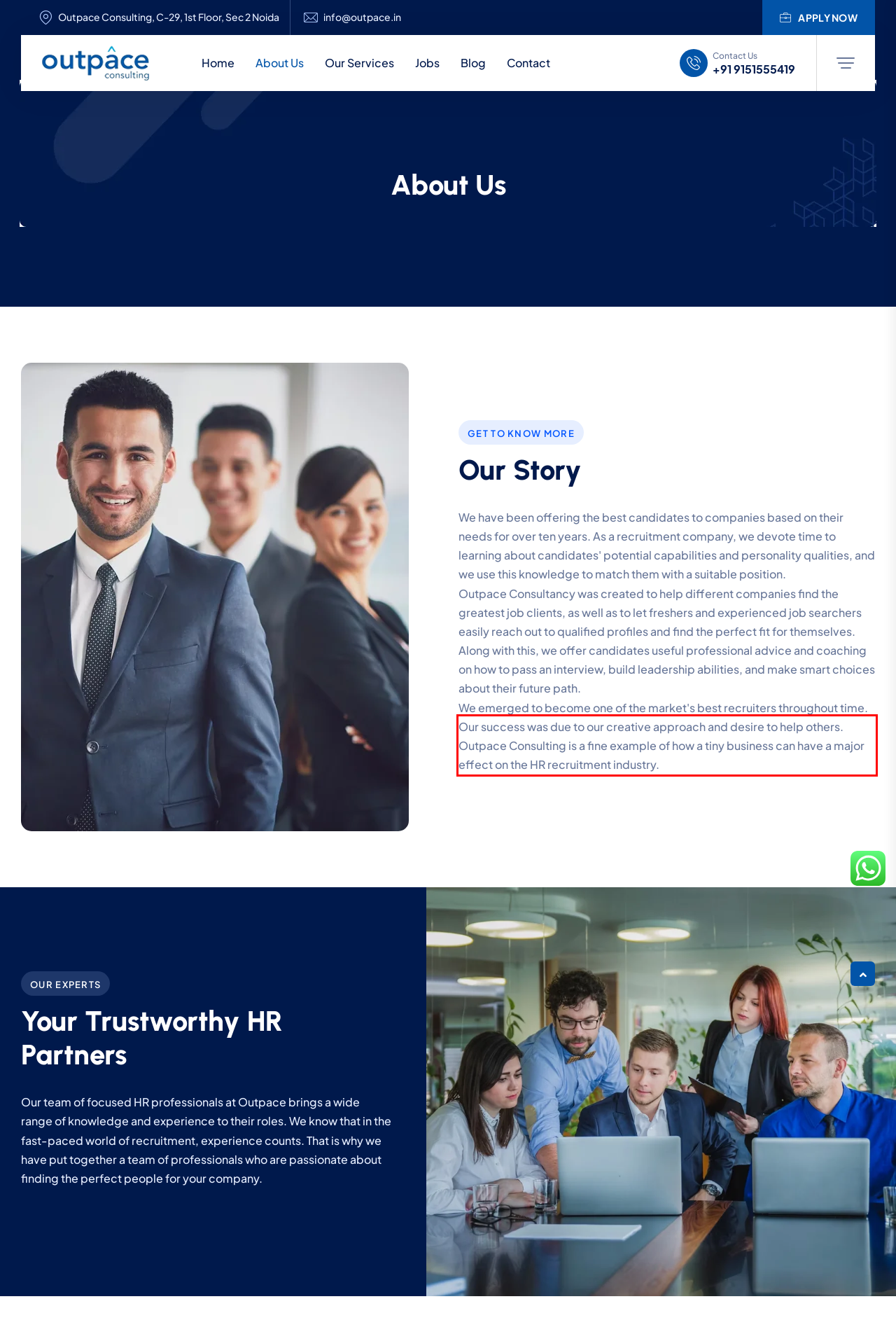You are given a screenshot showing a webpage with a red bounding box. Perform OCR to capture the text within the red bounding box.

Our success was due to our creative approach and desire to help others. Outpace Consulting is a fine example of how a tiny business can have a major effect on the HR recruitment industry.